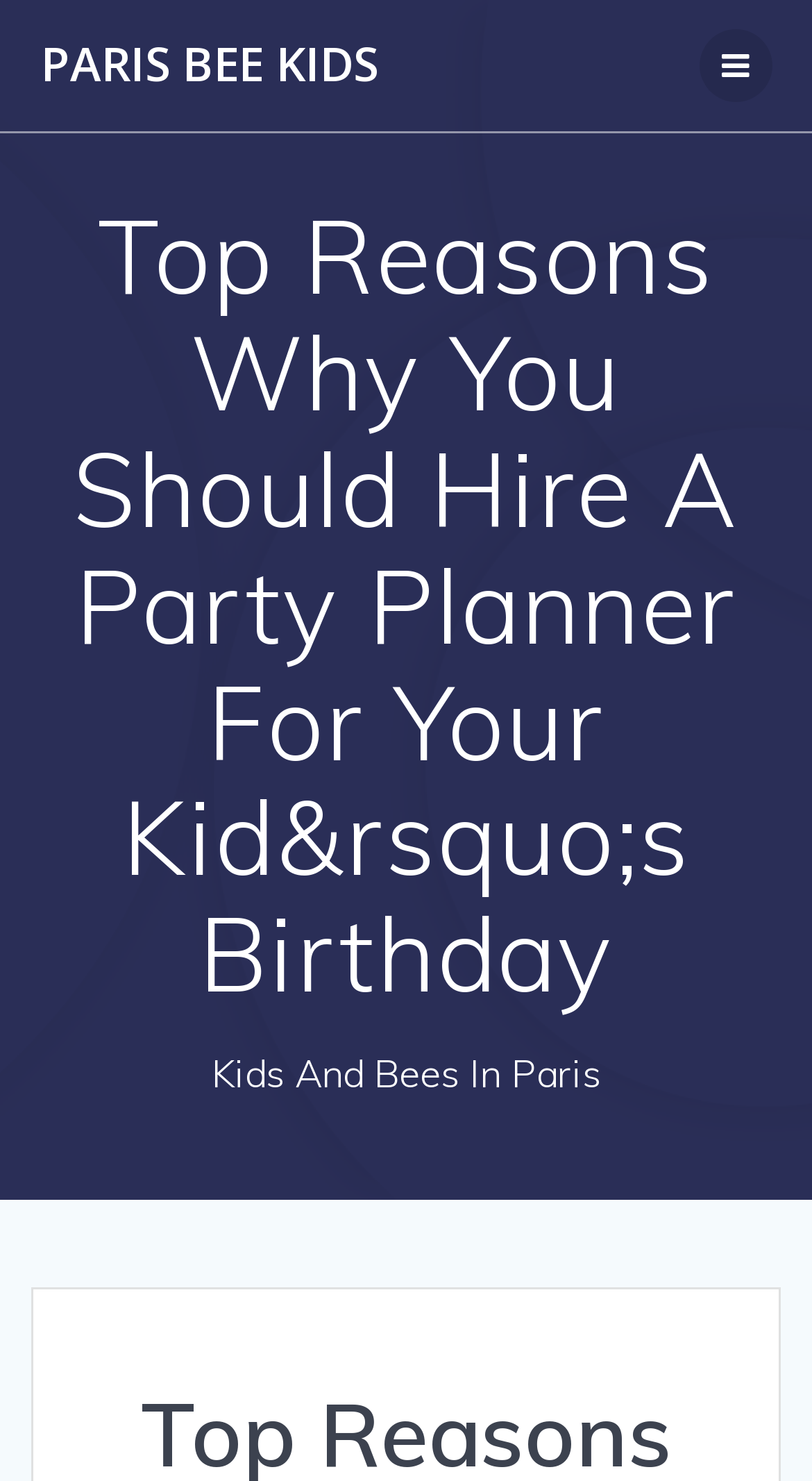Identify the bounding box for the described UI element. Provide the coordinates in (top-left x, top-left y, bottom-right x, bottom-right y) format with values ranging from 0 to 1: Paris Bee Kids

[0.05, 0.029, 0.465, 0.06]